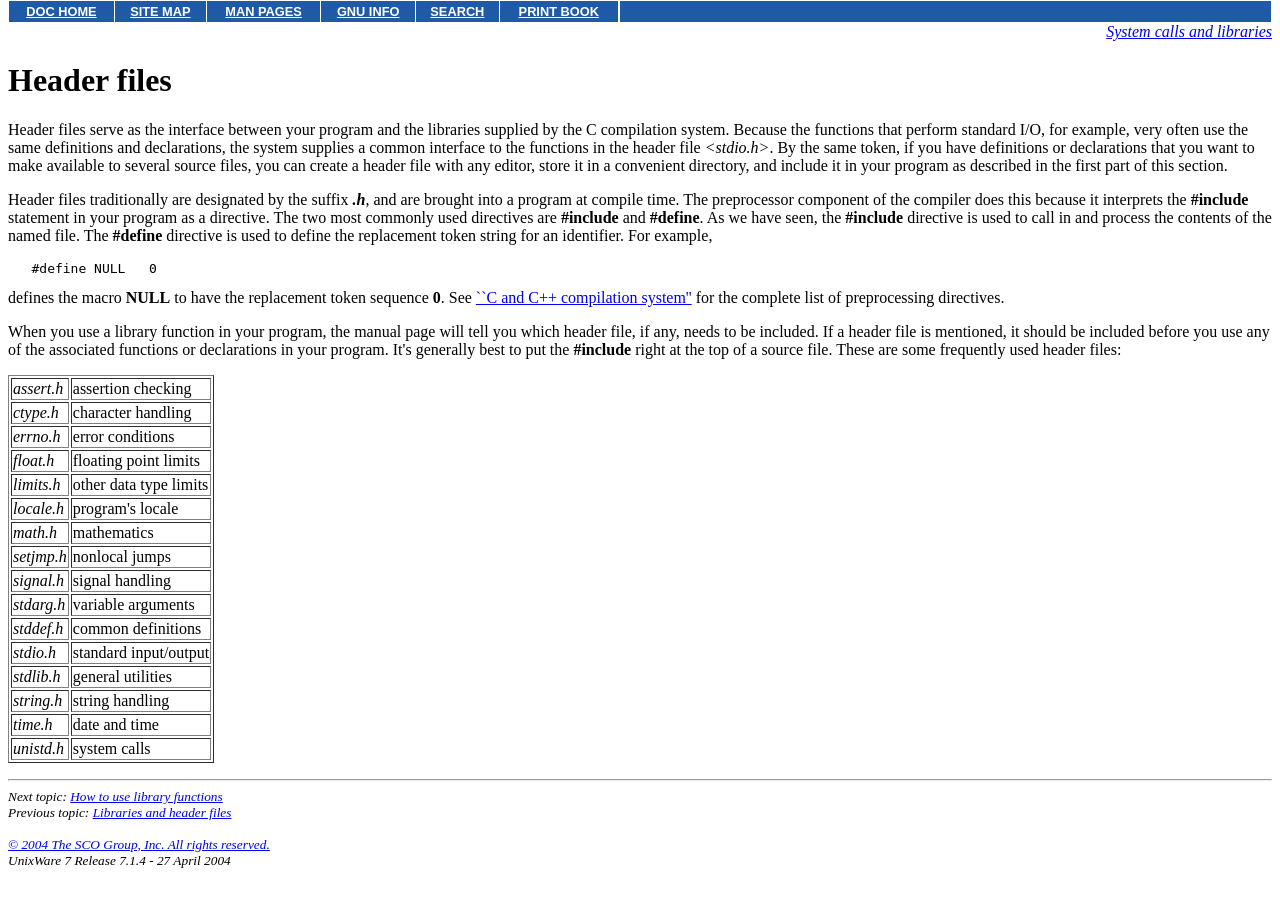What is the replacement token sequence for the identifier NULL?
Answer the question in as much detail as possible.

As shown in the webpage, the #define directive is used to define the replacement token string for an identifier, and in the example, #define NULL 0 defines the macro NULL to have the replacement token sequence 0.